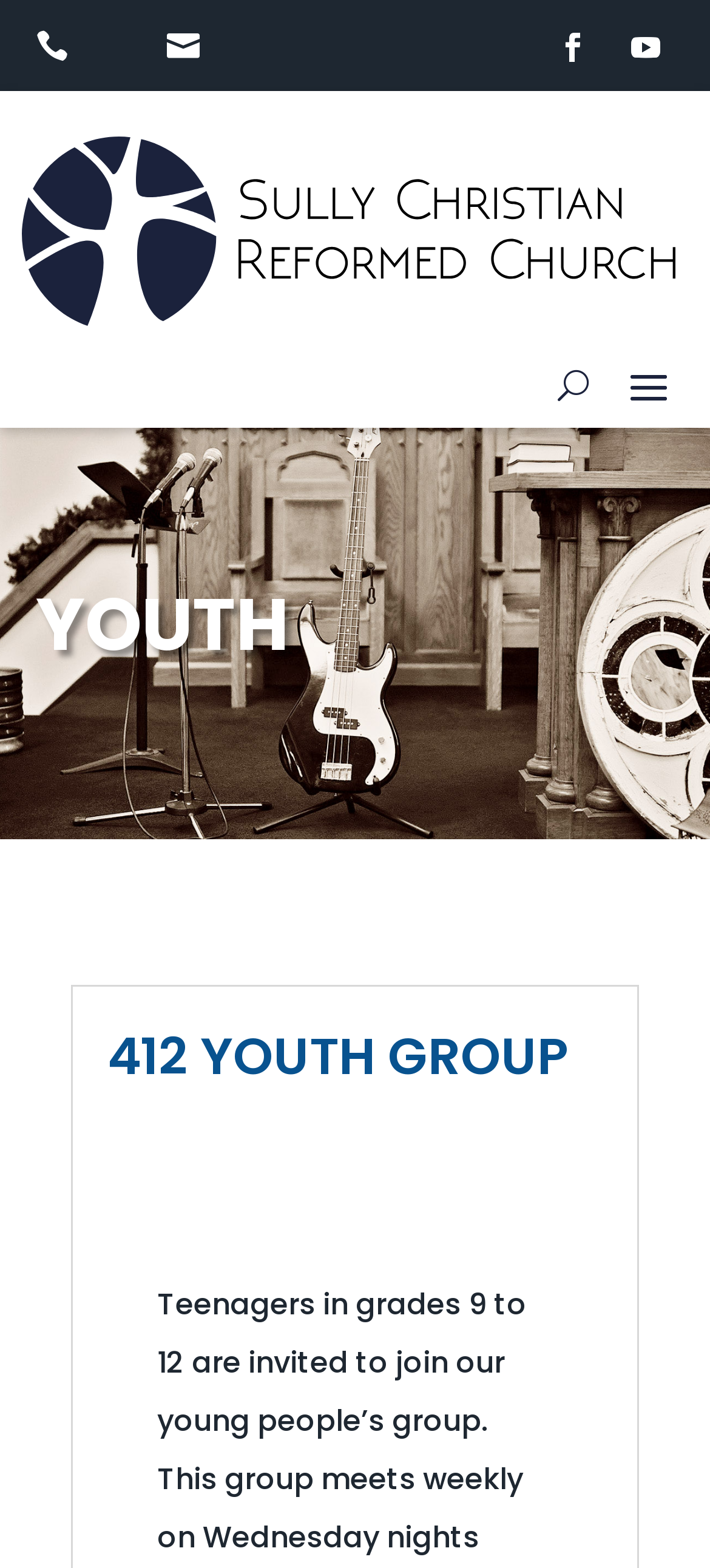Please examine the image and provide a detailed answer to the question: What is the name of the church?

I found the answer by looking at the link element with the text 'Sully Christian Reformed Church' which is located at the top of the page.